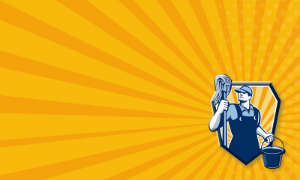What is the purpose of the bucket in the image?
Provide an in-depth answer to the question, covering all aspects.

The caption states that the bucket 'sits at his side, suggesting readiness for work', implying that the bucket is present to indicate the window cleaner's preparedness to start cleaning.